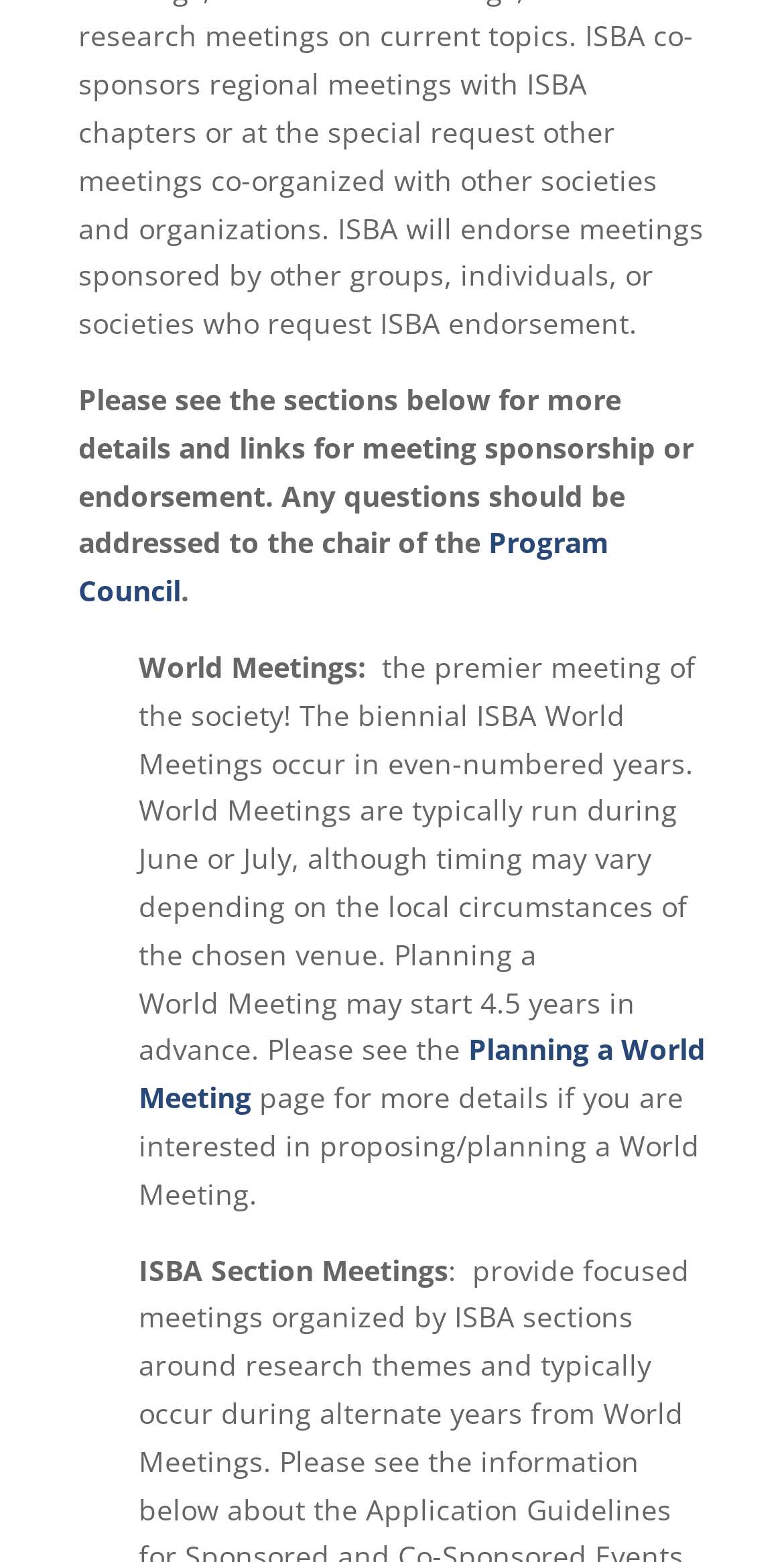What is the timing of the World Meetings?
Please look at the screenshot and answer using one word or phrase.

June or July